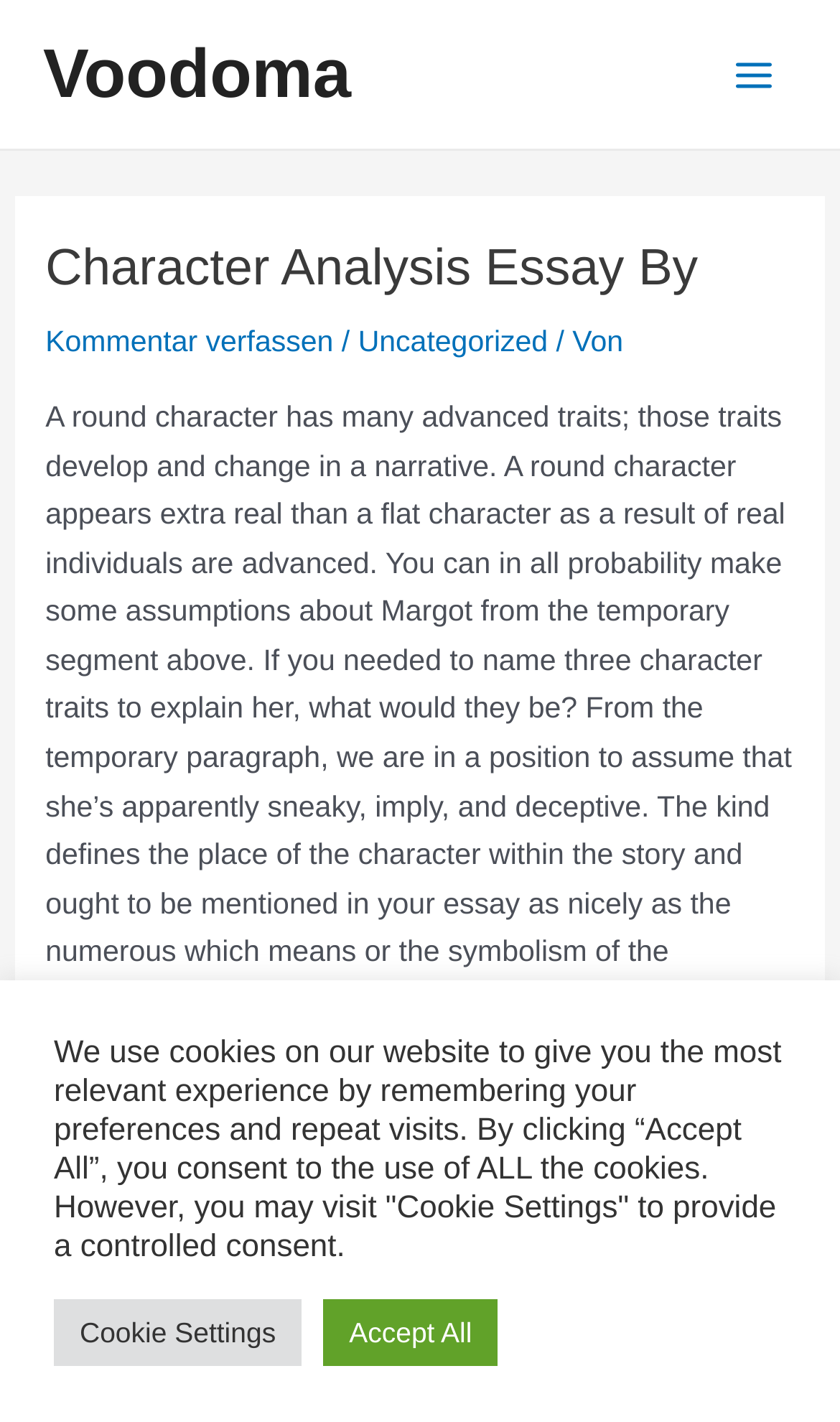What is the type of character described in the text?
Examine the webpage screenshot and provide an in-depth answer to the question.

The text describes a round character as having many advanced traits that develop and change in a narrative, making them appear more real than a flat character. This is evident in the passage where it explains that a round character has traits that can be assumed, such as Margot being sneaky, mean, and deceptive.